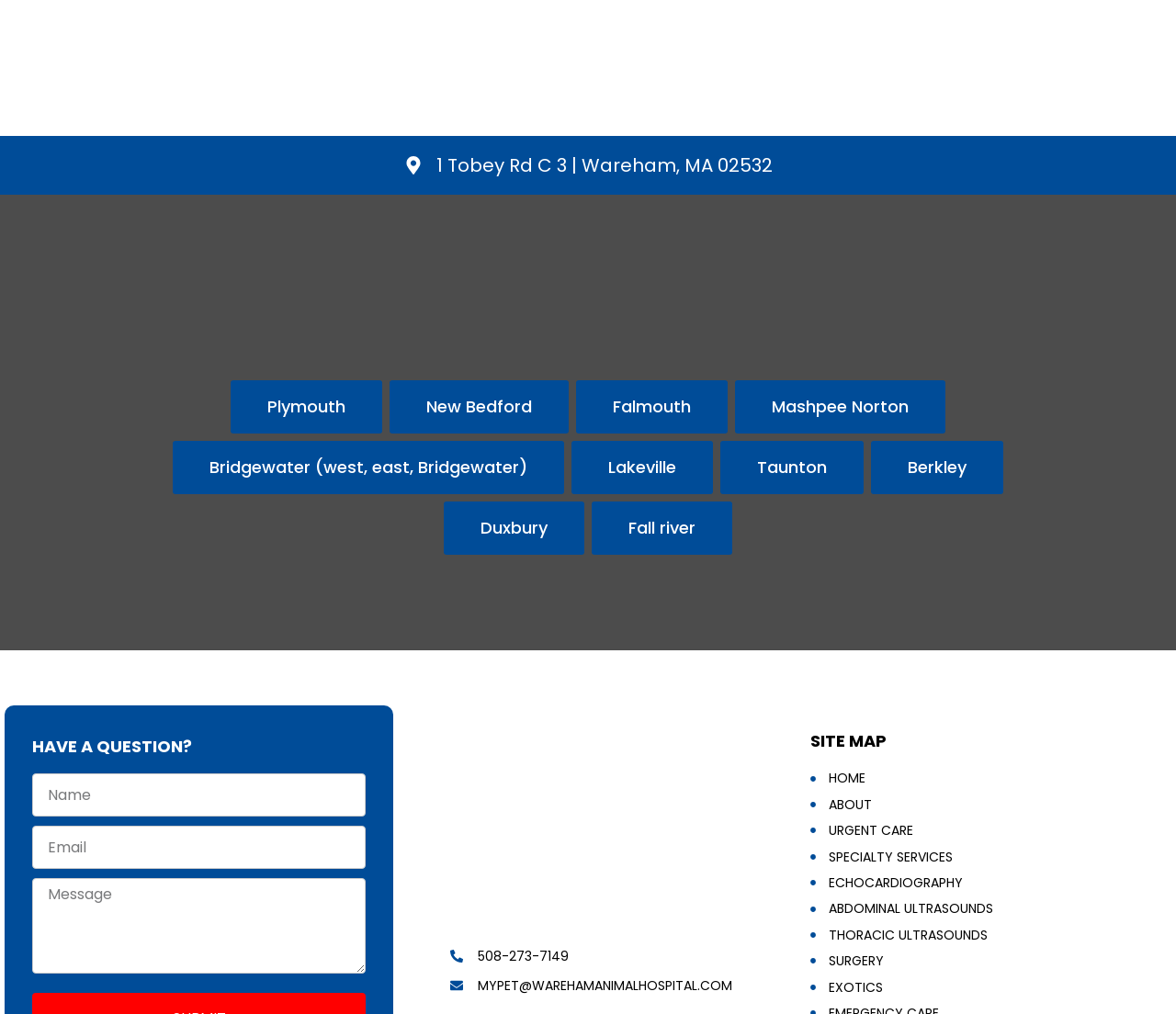Identify and provide the bounding box for the element described by: "ABDOMINAL ULTRASOUNDS".

[0.689, 0.886, 0.973, 0.906]